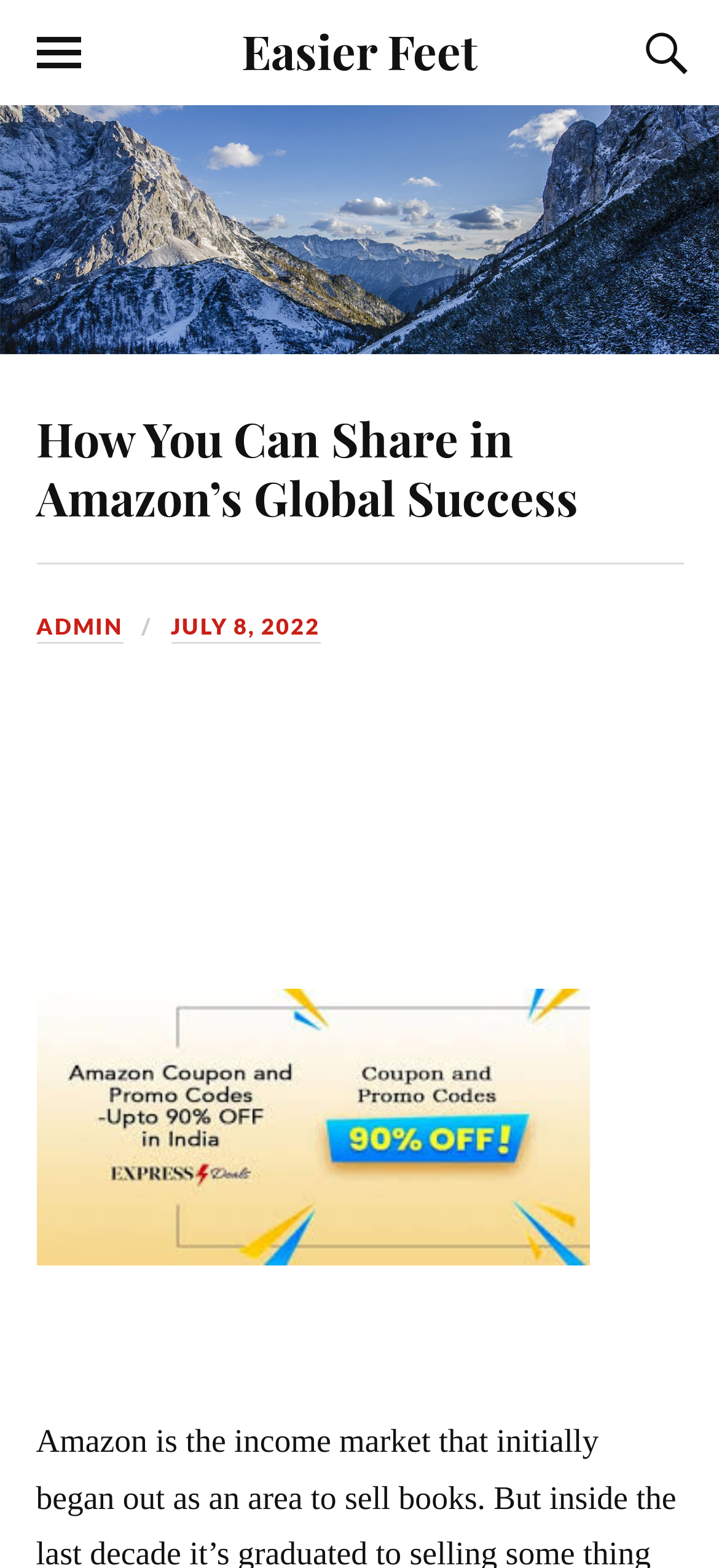From the details in the image, provide a thorough response to the question: What is the main topic of the article?

The main topic of the article can be determined by looking at the heading element with the text 'How You Can Share in Amazon’s Global Success', which suggests that the article is about sharing in Amazon's global success.